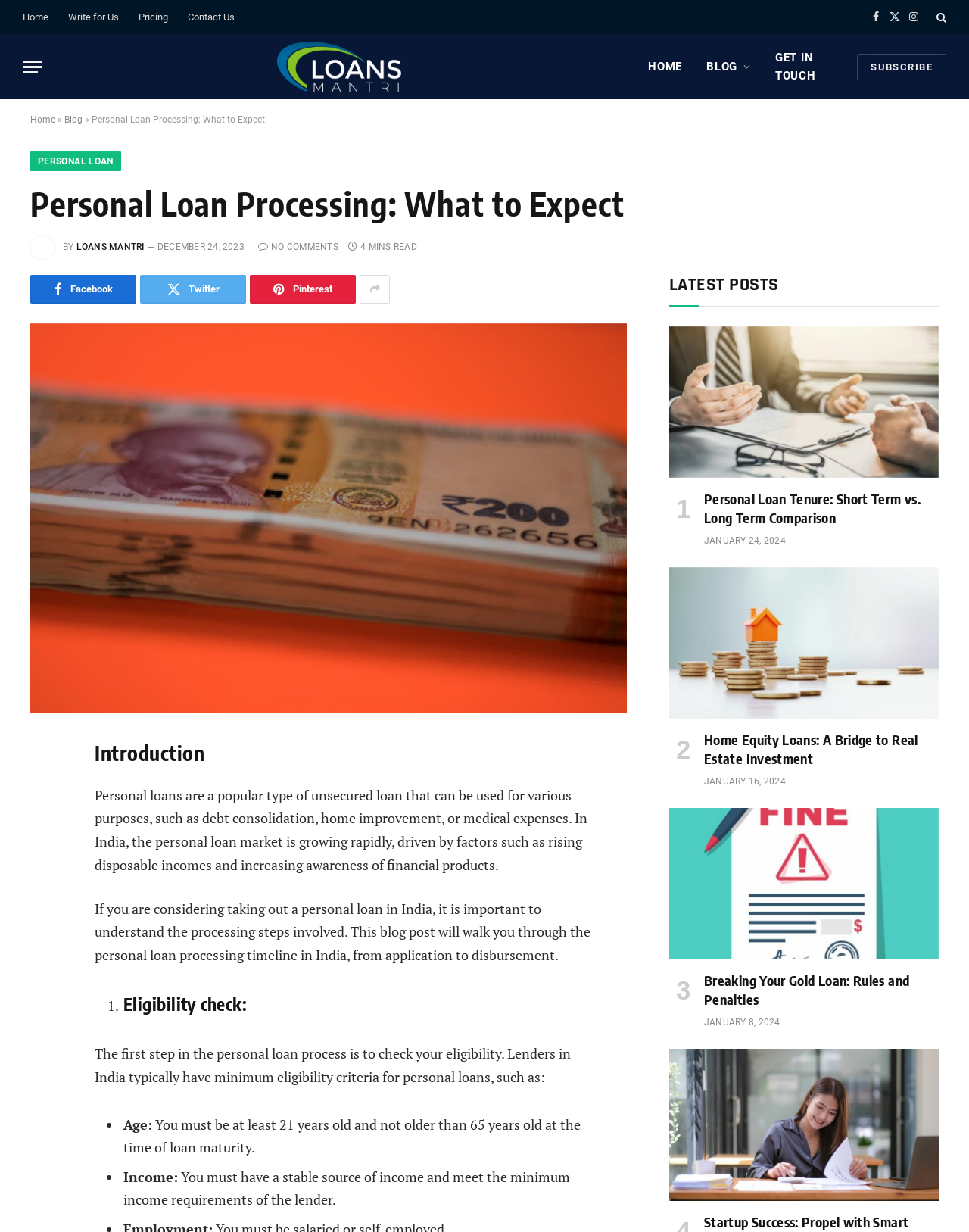What is the date of the second latest post?
Using the image provided, answer with just one word or phrase.

JANUARY 16, 2024